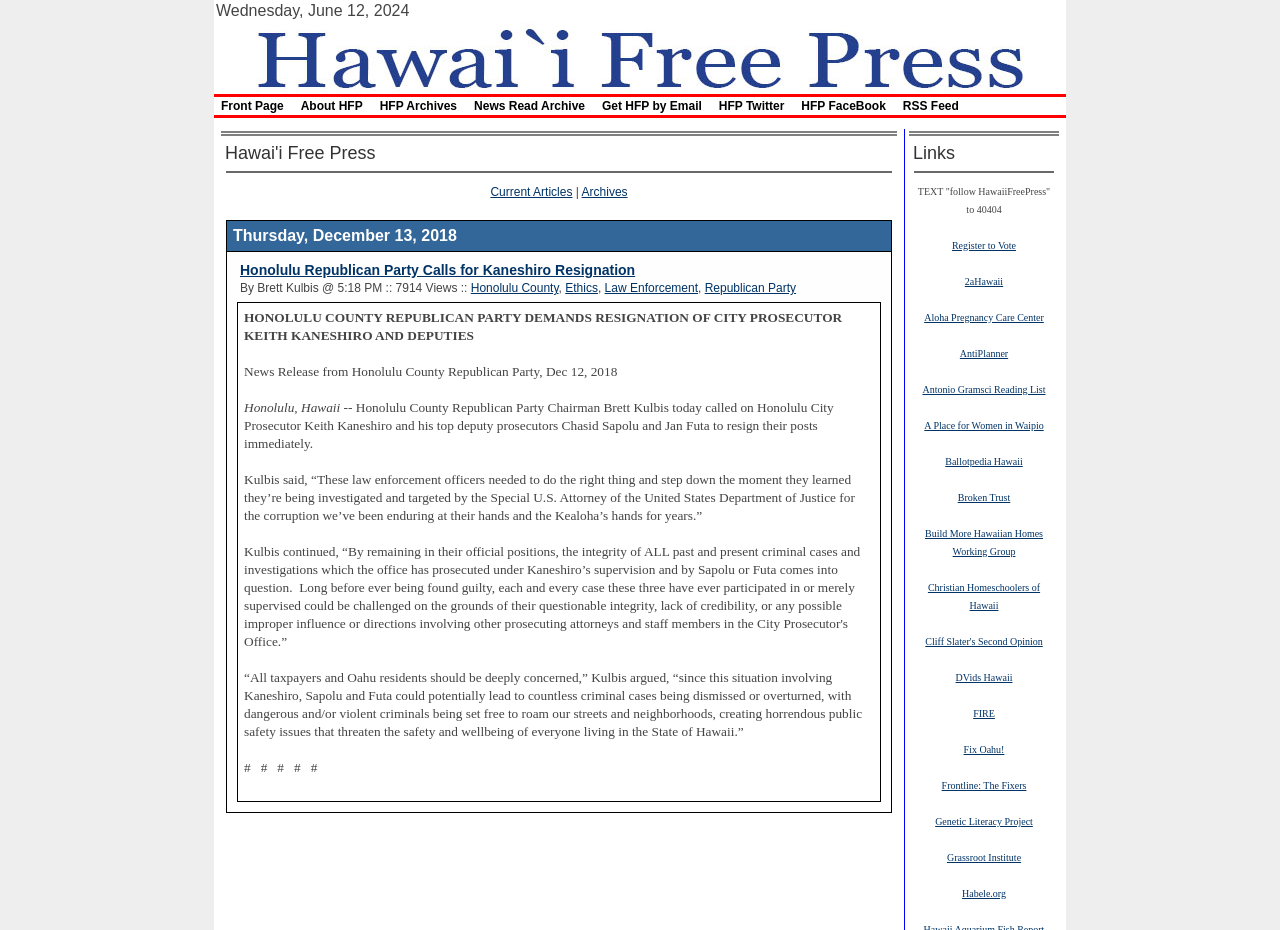Could you locate the bounding box coordinates for the section that should be clicked to accomplish this task: "Check the 'Archives' section".

[0.454, 0.199, 0.49, 0.214]